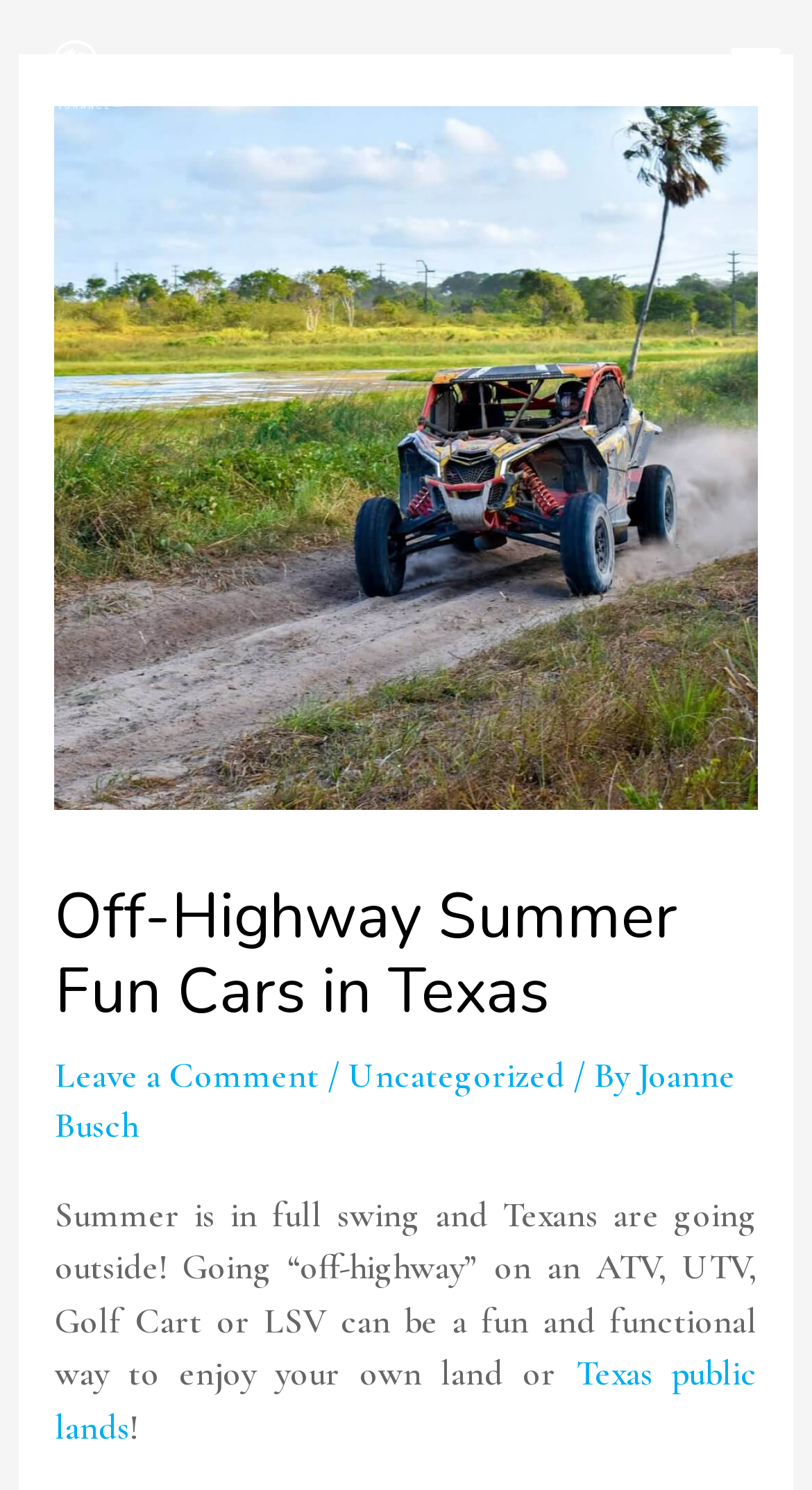Create a detailed narrative of the webpage’s visual and textual elements.

The webpage is about off-highway summer fun cars in Texas, with a focus on all-terrain vehicles (ATVs), utility task vehicles (UTVs), golf carts, and low-speed vehicles (LSVs). 

At the top of the page, there is a header section that spans almost the entire width of the page. Within this section, there is a large heading that reads "Off-Highway Summer Fun Cars in Texas". Below the heading, there are three links: "Leave a Comment", "Uncategorized", and "Joanne Busch", which are separated by forward slashes. 

Below the header section, there is a block of text that discusses the joys of going off-highway in Texas during the summer. The text mentions that Texans are going outside and enjoying their own land or Texas public lands using these types of vehicles. There is a link to "Texas public lands" within this text block.

At the very top left of the page, there is a small link with no text. At the bottom left of the page, there is a small section labeled "Post navigation".